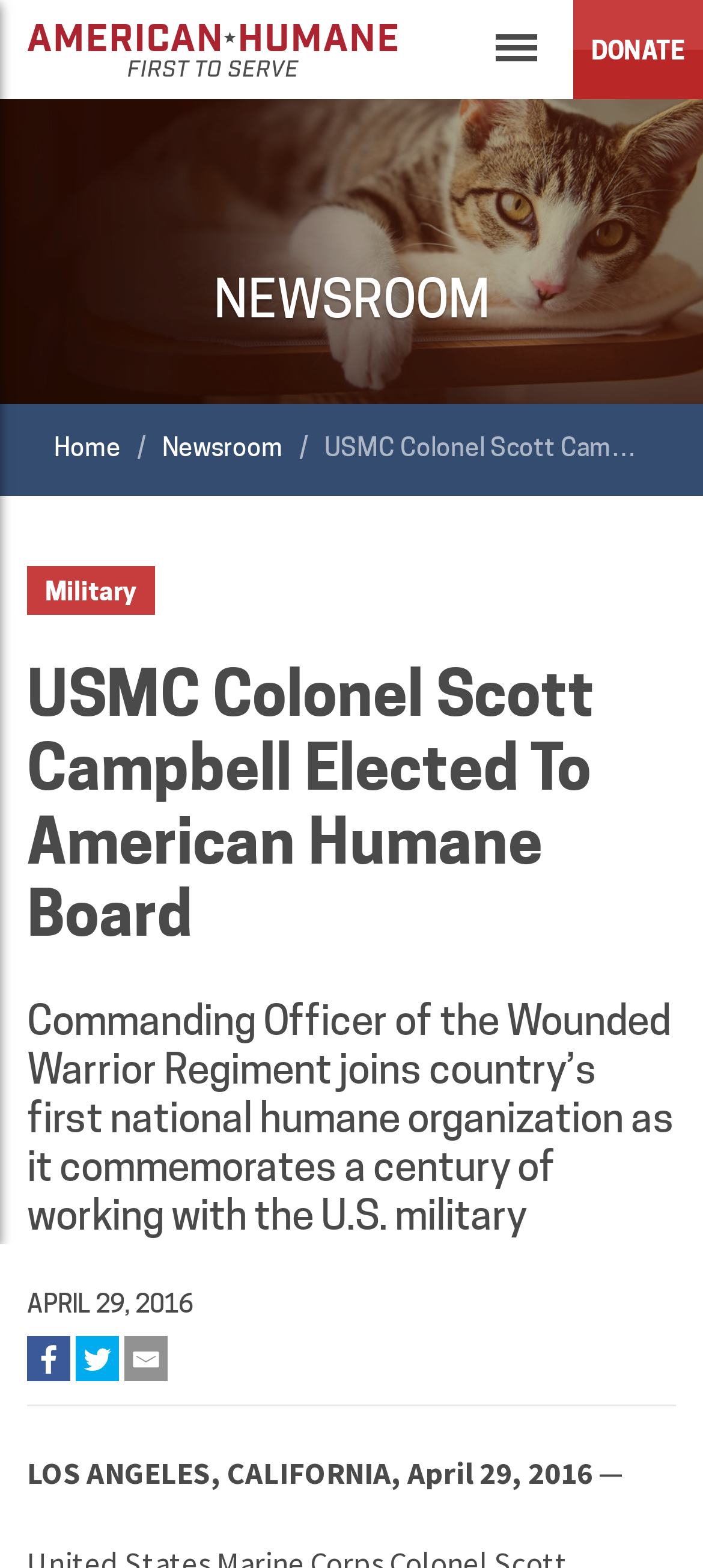Locate the bounding box coordinates of the element's region that should be clicked to carry out the following instruction: "Share on Facebook". The coordinates need to be four float numbers between 0 and 1, i.e., [left, top, right, bottom].

[0.038, 0.852, 0.1, 0.881]